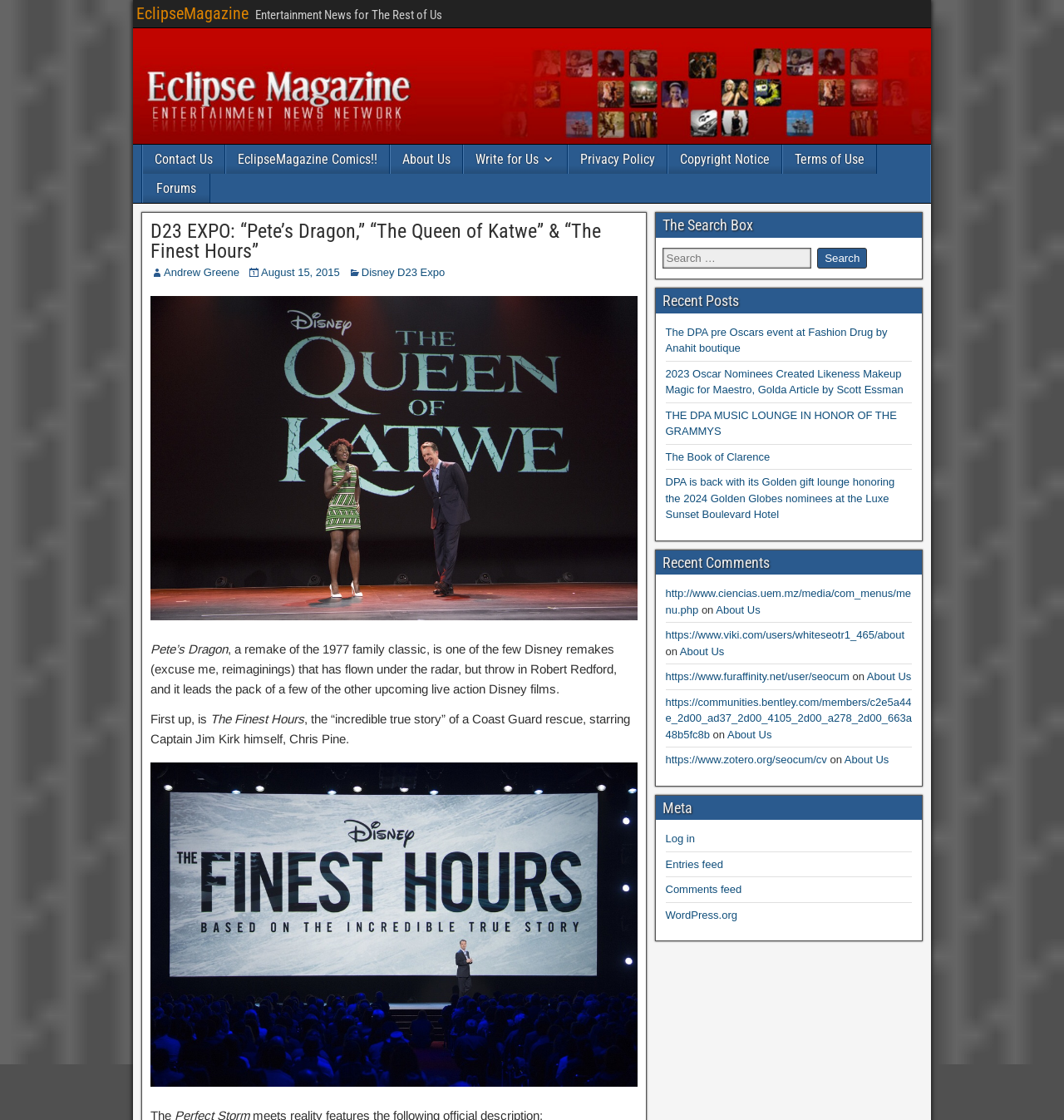Describe the webpage meticulously, covering all significant aspects.

The webpage is an article from EclipseMagazine, with the title "D23 EXPO: “Pete’s Dragon,” “The Queen of Katwe” & “The Finest Hours”". At the top, there is a heading "EclipseMagazine" with a link to the website. Below it, there is a static text "Entertainment News for The Rest of Us". 

On the left side, there is a main menu navigation with links to "Contact Us", "EclipseMagazine Comics!!", "About Us", "Write for Us", "Privacy Policy", "Copyright Notice", "Terms of Use", and "Forums". 

The main content of the article is divided into sections. The first section has a heading "D23 EXPO: “Pete’s Dragon,” “The Queen of Katwe” & “The Finest Hours”" with a link to the article. Below it, there is an image, followed by a static text describing the movie "Pete’s Dragon". 

The next section describes the movie "The Finest Hours" with a static text and an image. 

On the right side, there is a sidebar with several sections. The first section is a search box with a heading "The Search Box". Below it, there is a section with a heading "Recent Posts" listing several links to recent articles. 

The next section has a heading "Recent Comments" with links to comments and profiles of users. Finally, there is a section with a heading "Meta" with links to "Log in", "Entries feed", "Comments feed", and "WordPress.org".